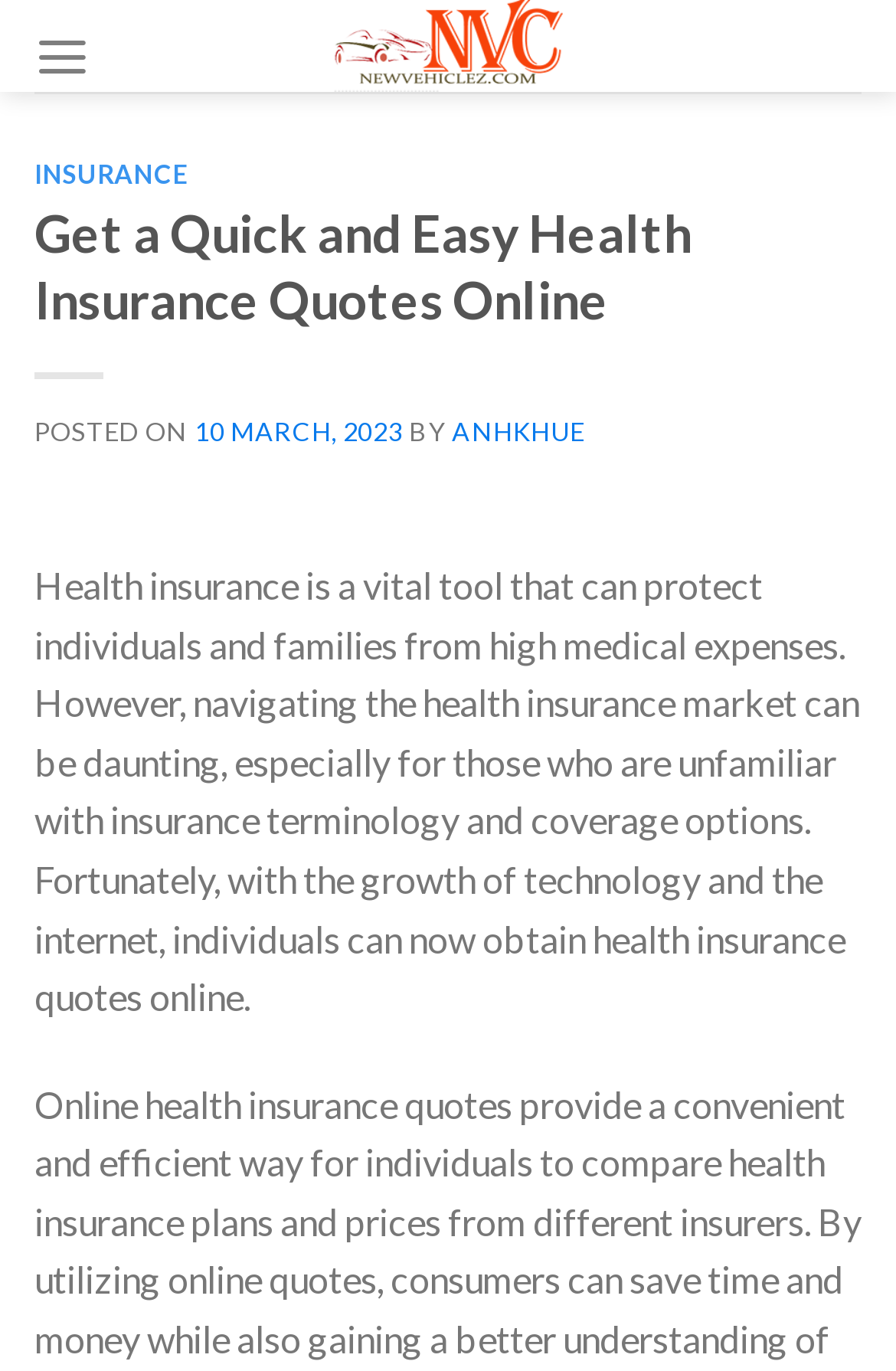Please analyze the image and provide a thorough answer to the question:
What is the purpose of health insurance?

Based on the webpage content, health insurance is described as a vital tool that can protect individuals and families from high medical expenses, indicating its primary purpose.